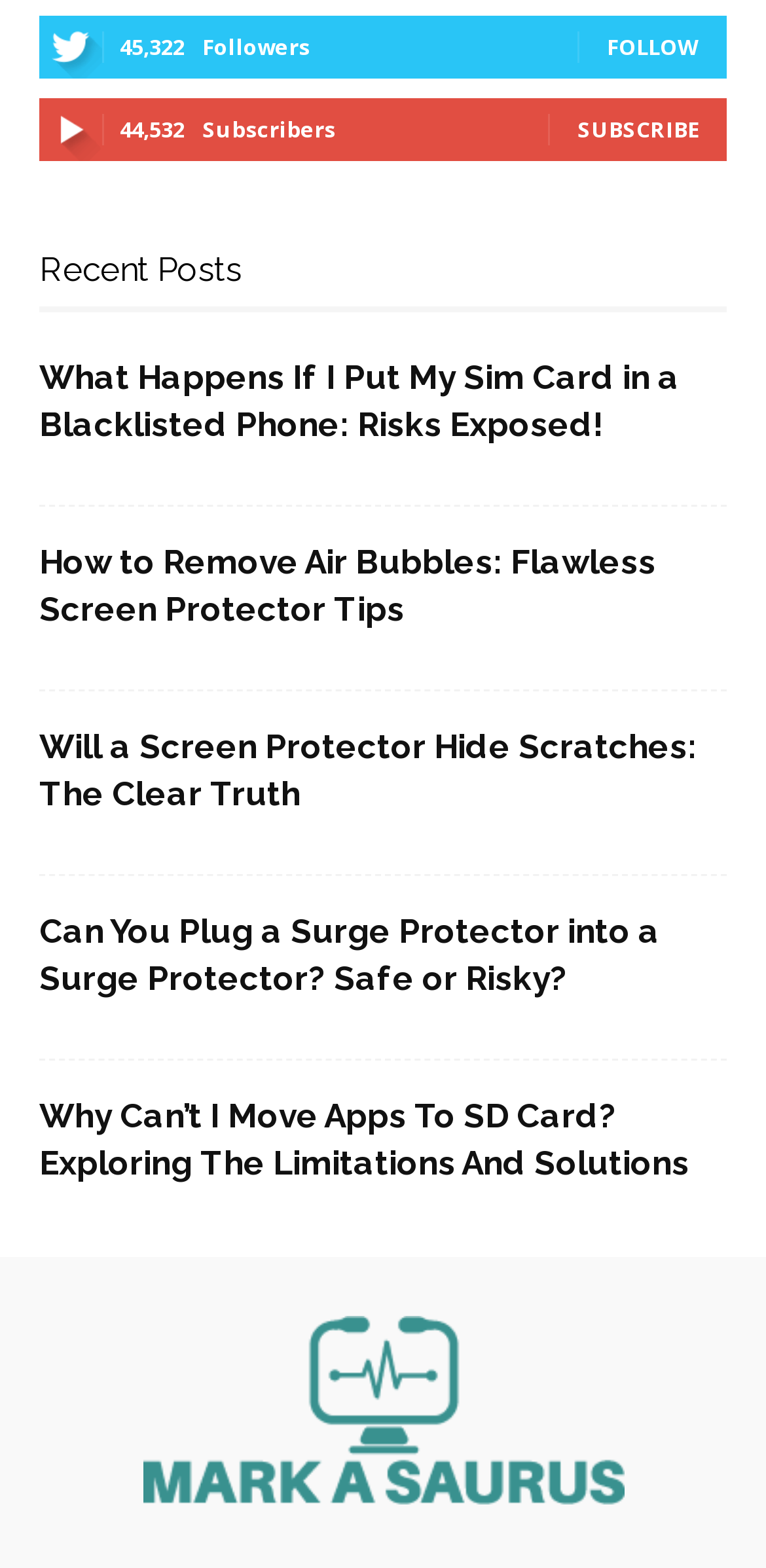Please answer the following question using a single word or phrase: 
What is the purpose of the 'SUBSCRIBE' button?

To subscribe to the author's content